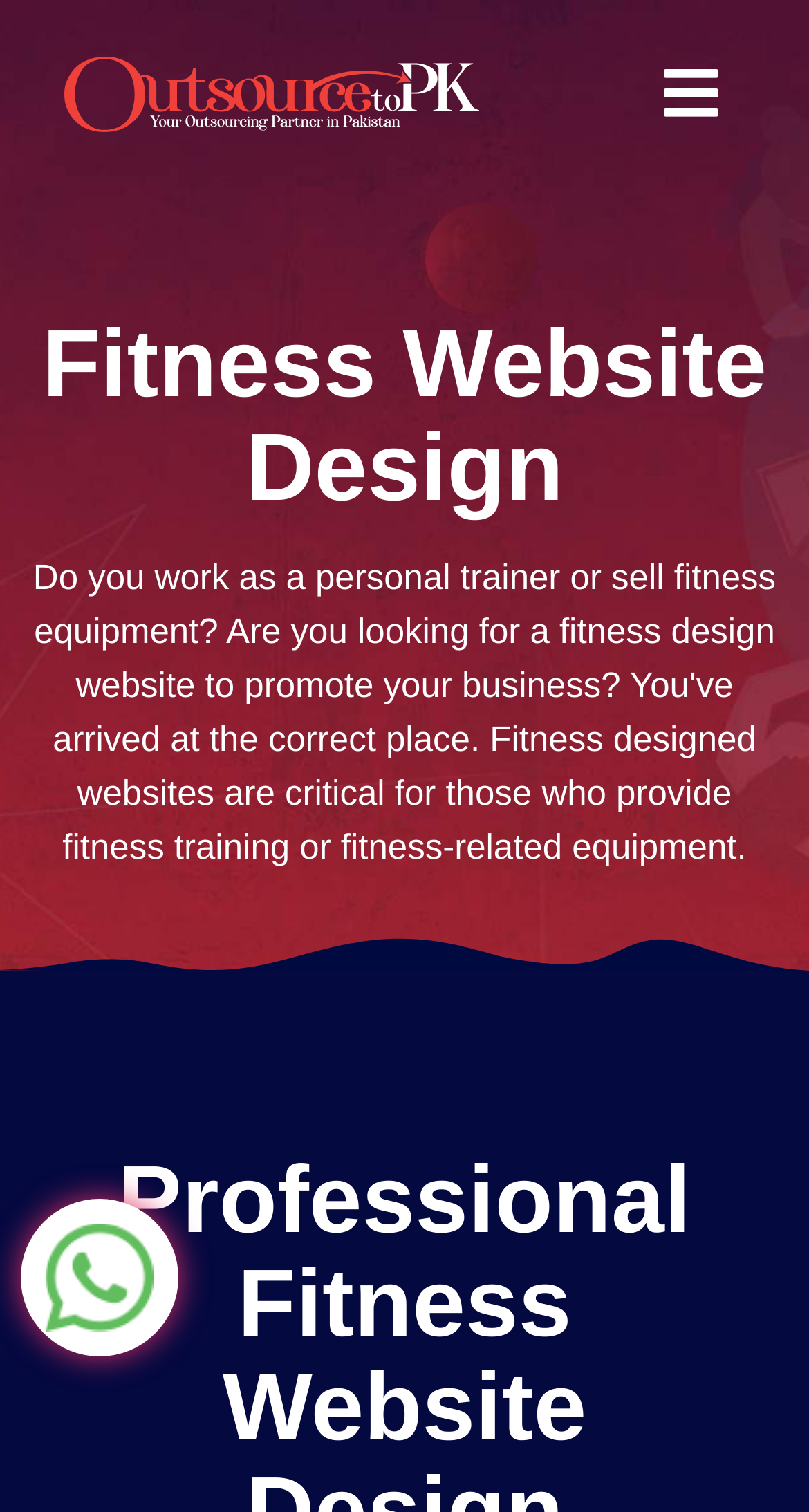How can users contact the website's team?
Please use the image to provide a one-word or short phrase answer.

Whatsapp